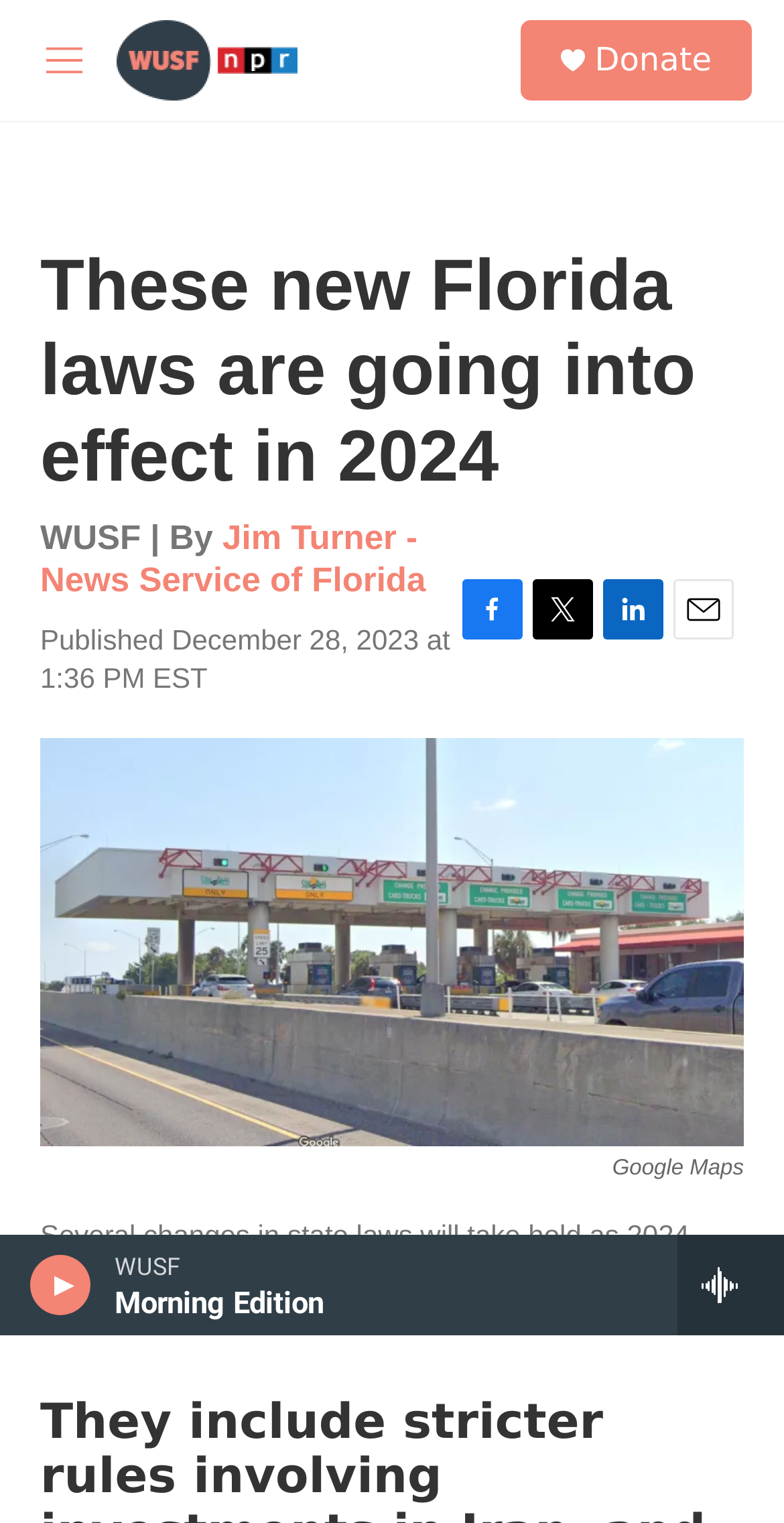What is the date of publication of the news article?
From the screenshot, supply a one-word or short-phrase answer.

December 28, 2023